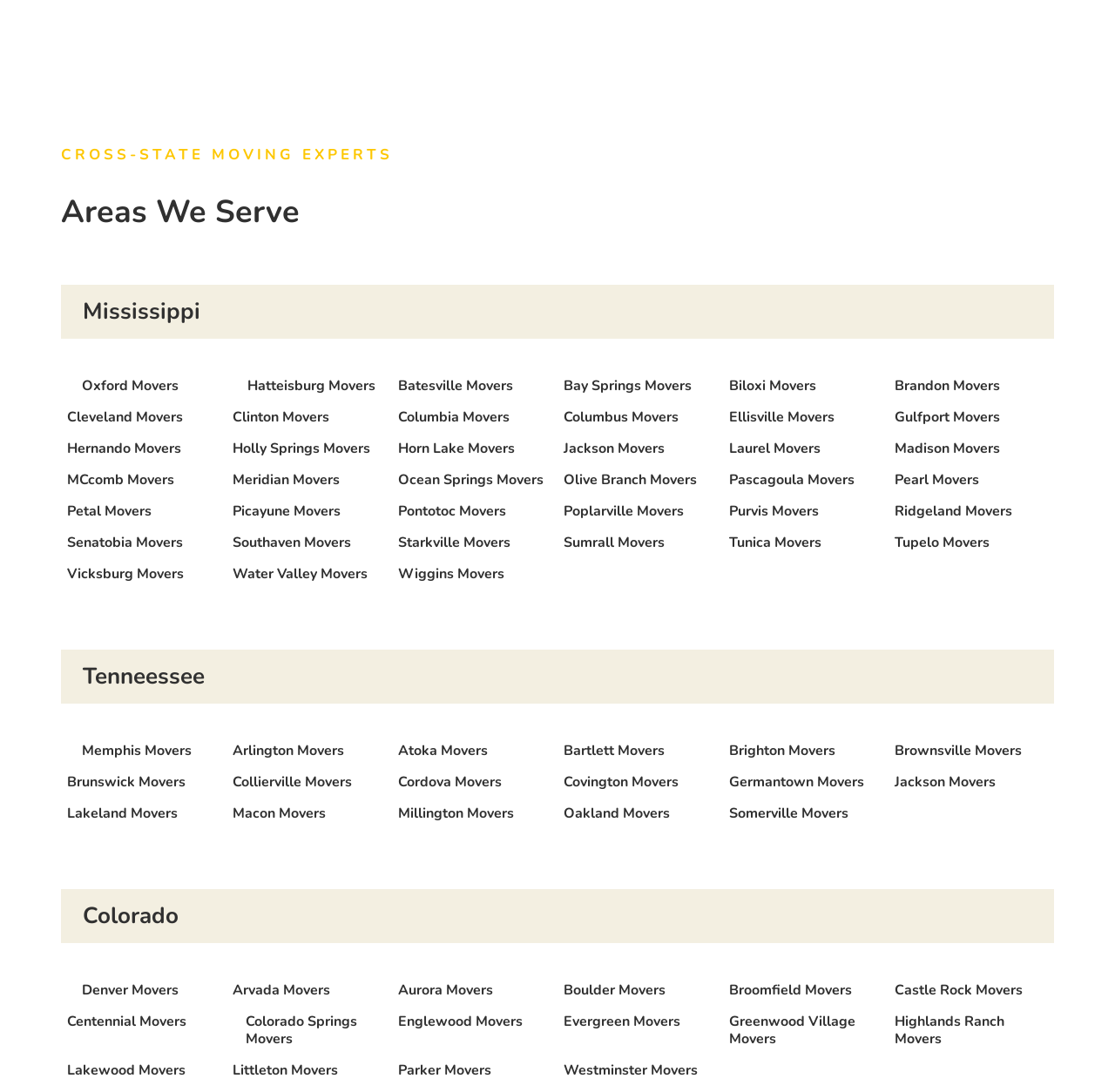Can you identify the bounding box coordinates of the clickable region needed to carry out this instruction: 'Click on Colorado Springs Movers'? The coordinates should be four float numbers within the range of 0 to 1, stated as [left, top, right, bottom].

[0.22, 0.926, 0.346, 0.959]